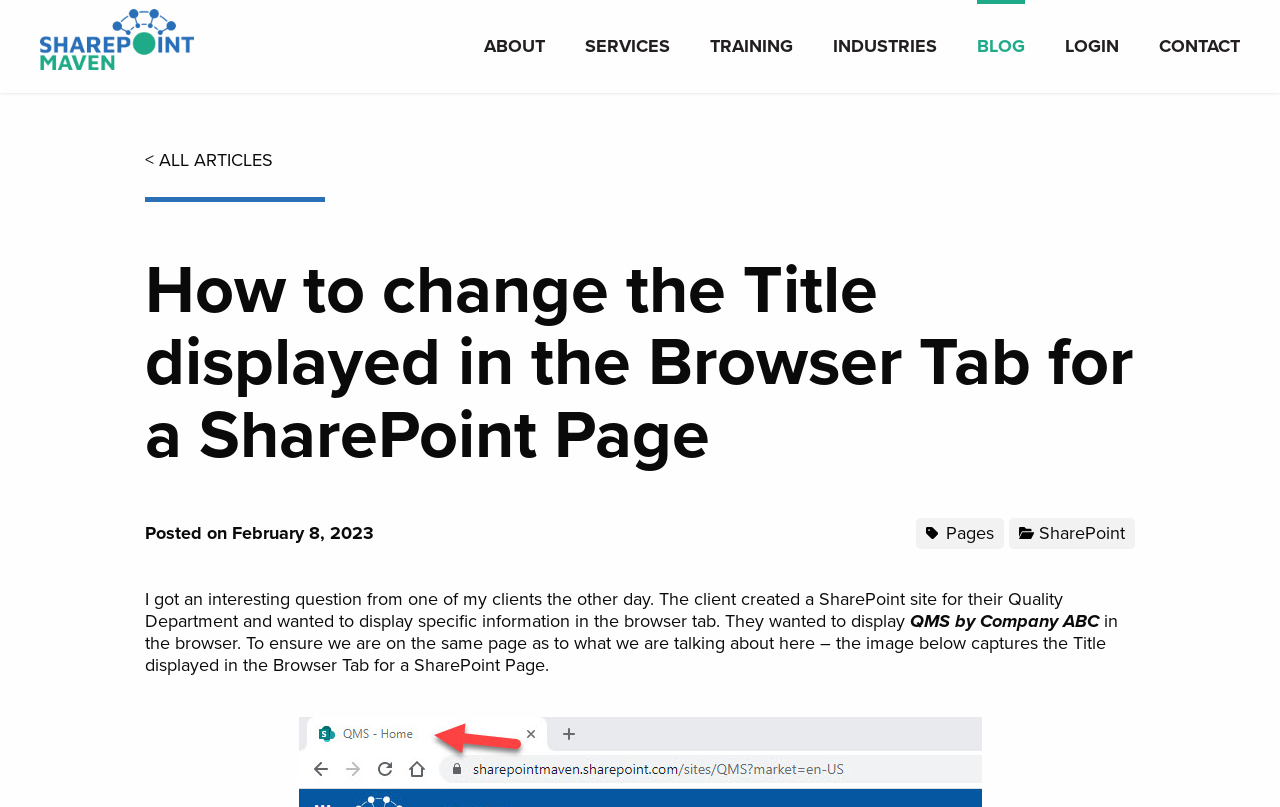Locate the bounding box of the UI element with the following description: "SharePoint Maven".

[0.031, 0.011, 0.152, 0.087]